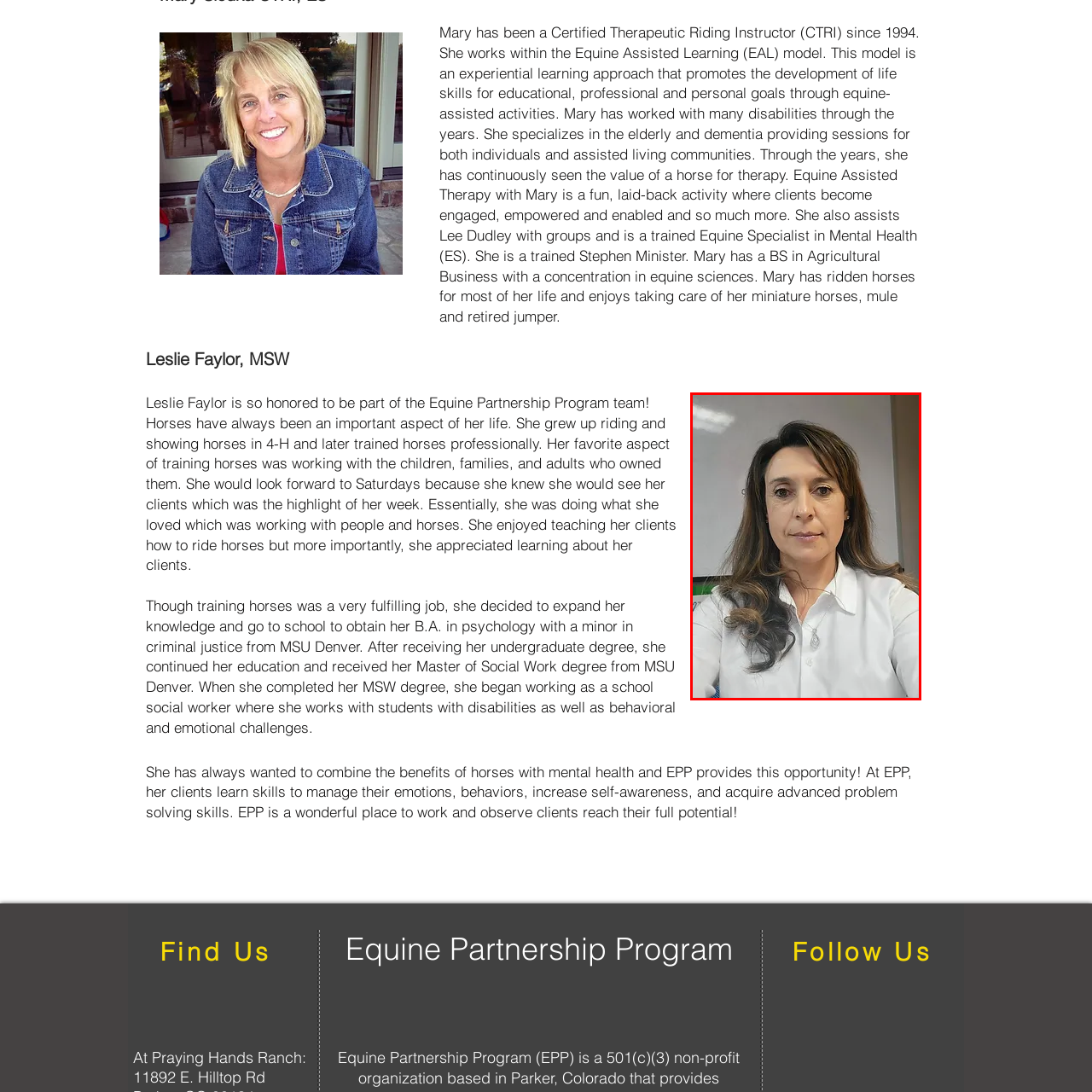What is the color of the woman's shirt?
Carefully examine the content inside the red bounding box and give a detailed response based on what you observe.

The caption describes the woman as being 'dressed in a white shirt', which suggests a professional appearance.